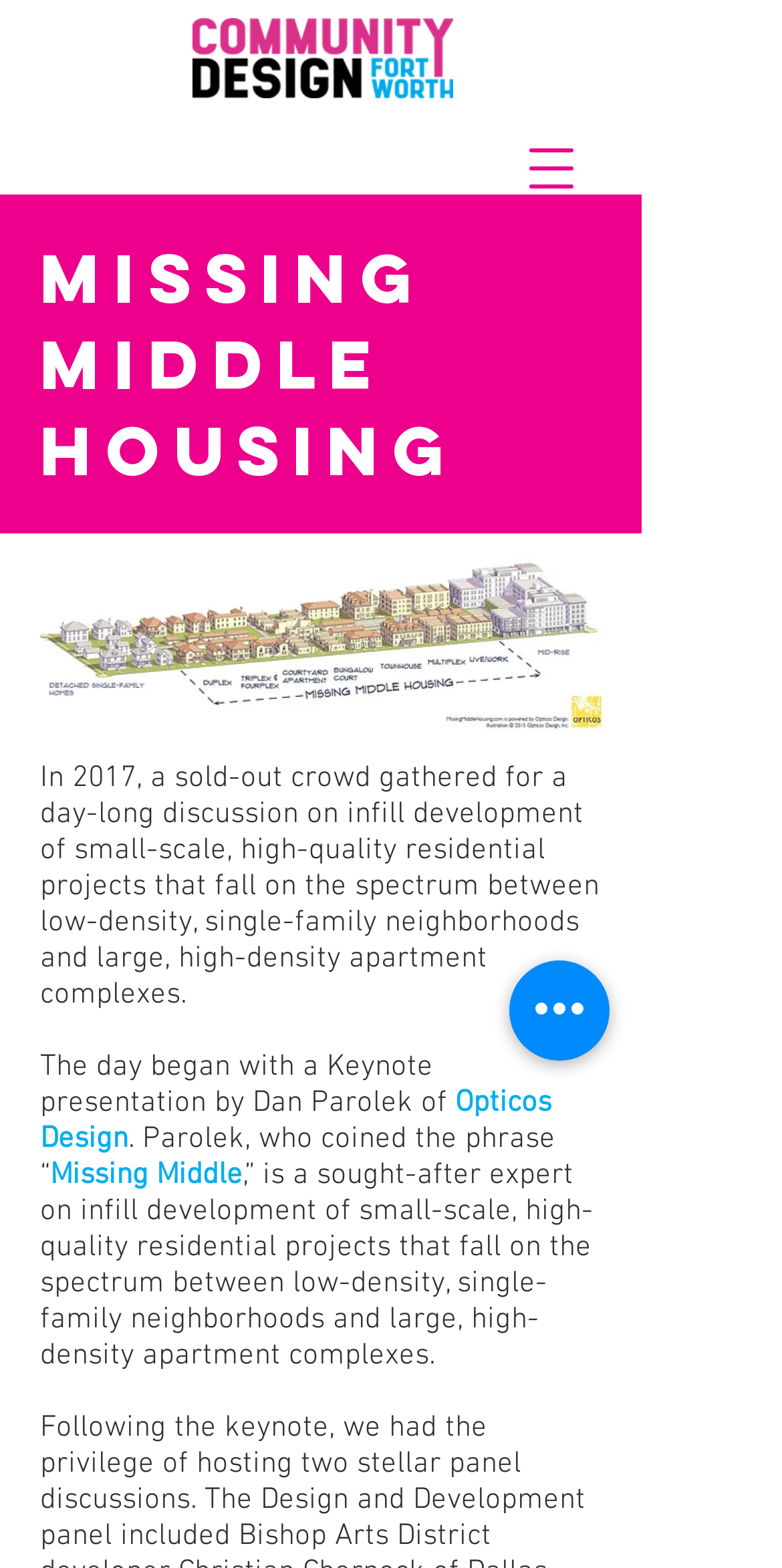Please determine the bounding box coordinates for the UI element described as: "Opticos Design".

[0.051, 0.692, 0.705, 0.738]